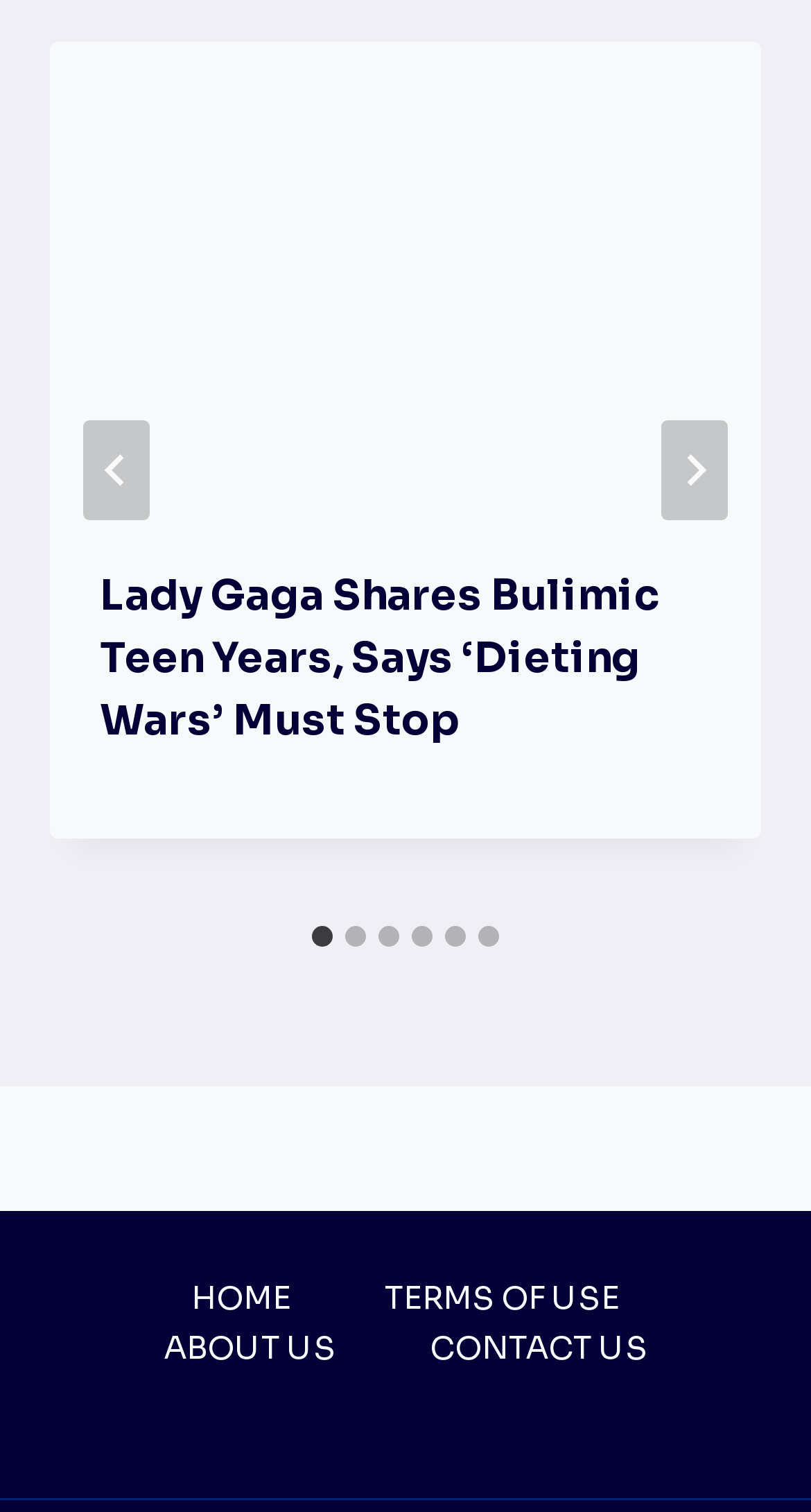Find the bounding box coordinates for the HTML element described in this sentence: "Home". Provide the coordinates as four float numbers between 0 and 1, in the format [left, top, right, bottom].

[0.178, 0.842, 0.417, 0.875]